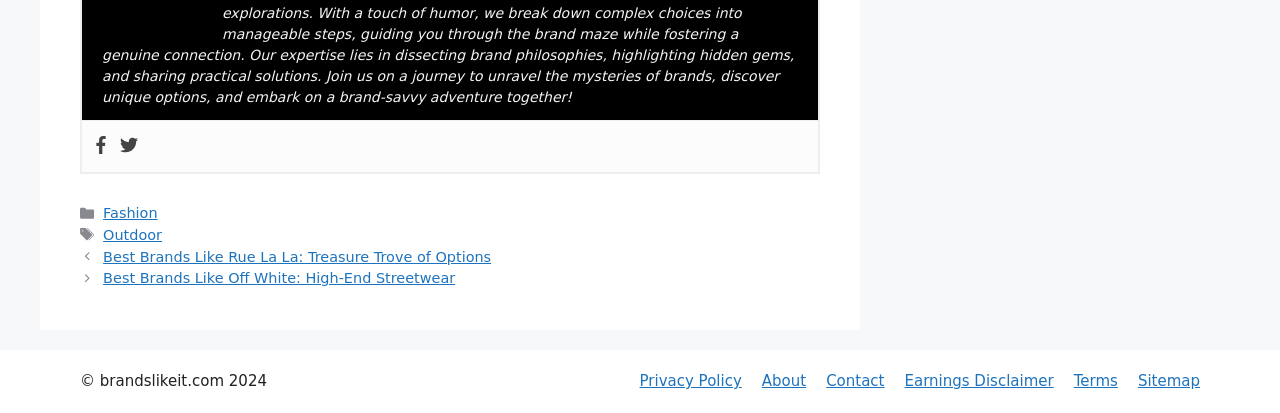Determine the bounding box coordinates of the region I should click to achieve the following instruction: "Explore Data Driven and Table-Driven Programming Examples". Ensure the bounding box coordinates are four float numbers between 0 and 1, i.e., [left, top, right, bottom].

None